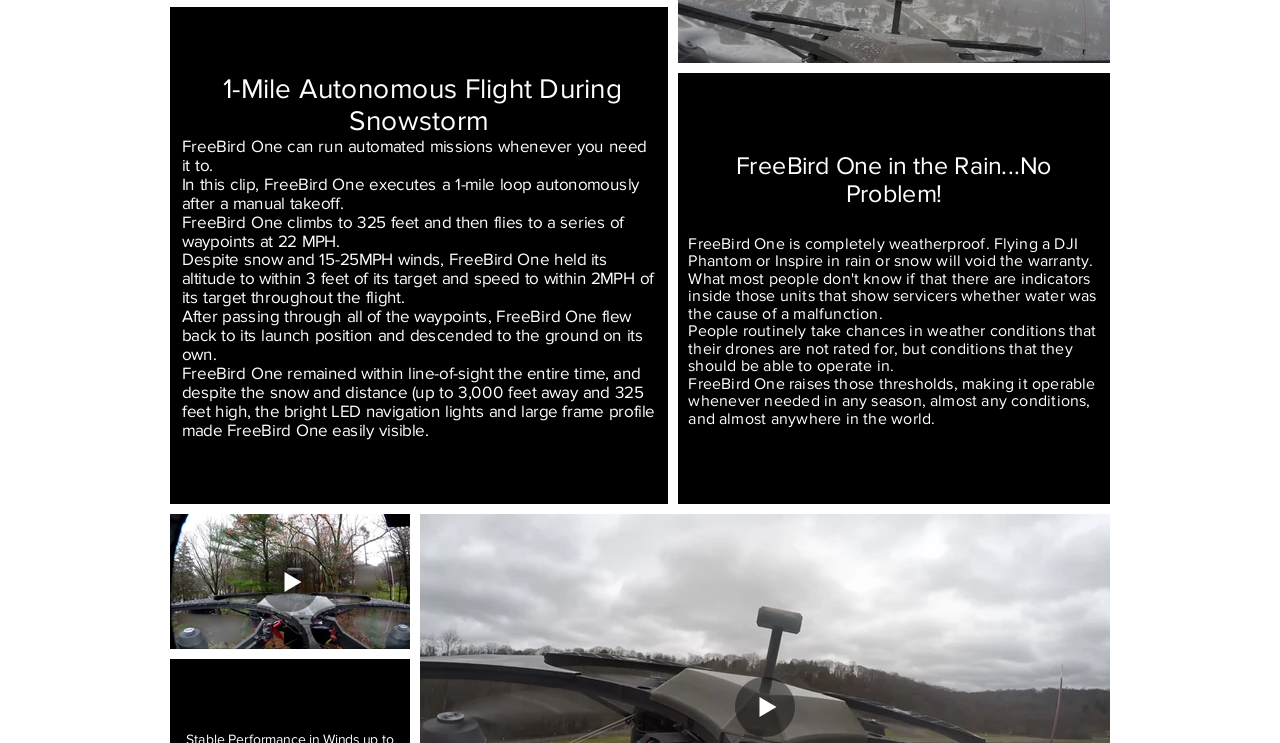What is the maximum altitude reached by FreeBird One in the 1-mile autonomous flight?
Deliver a detailed and extensive answer to the question.

According to the text description of the first button element, FreeBird One climbs to 325 feet during the 1-mile autonomous flight.